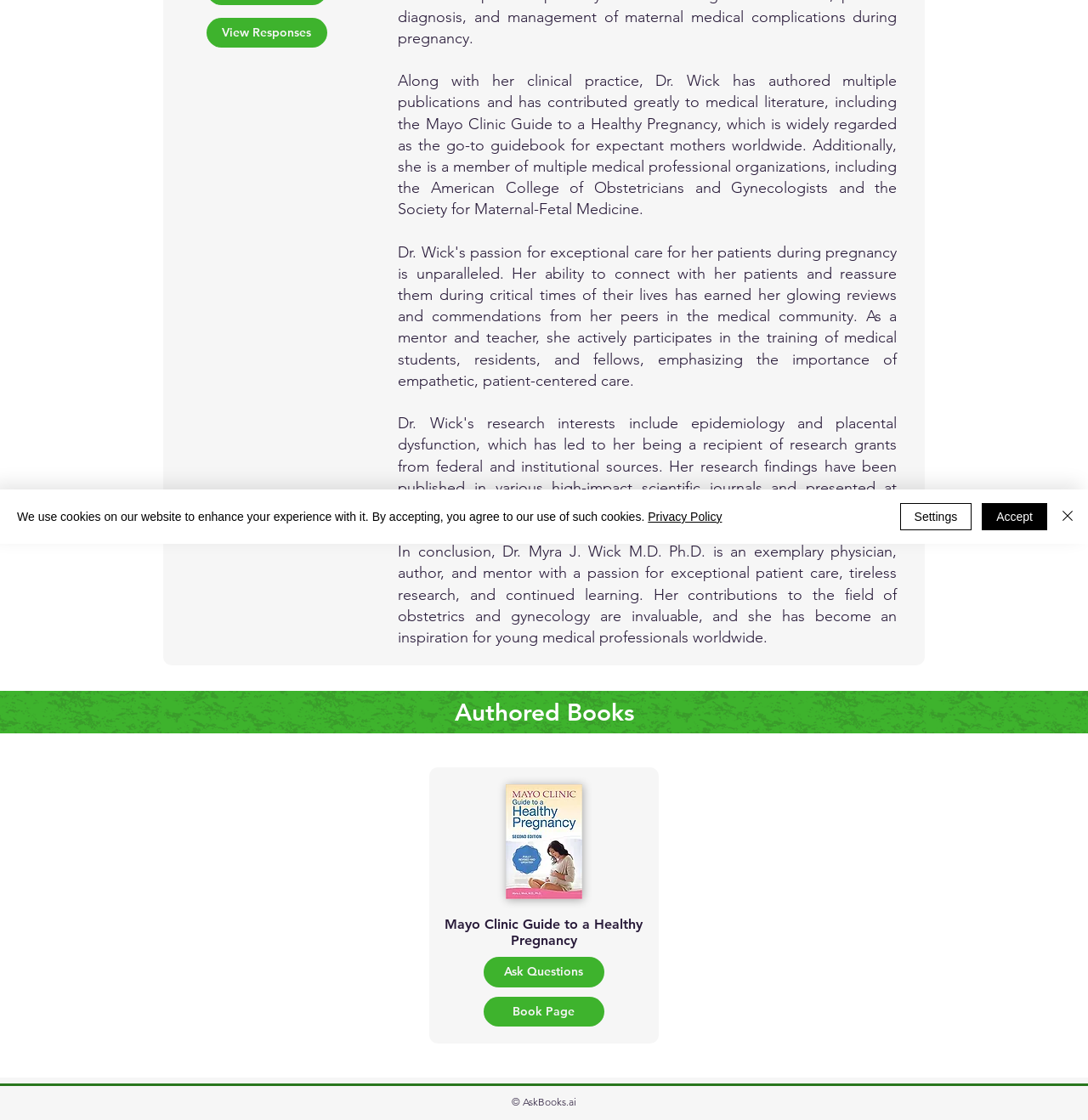Find the bounding box coordinates corresponding to the UI element with the description: "Settings". The coordinates should be formatted as [left, top, right, bottom], with values as floats between 0 and 1.

[0.827, 0.449, 0.893, 0.473]